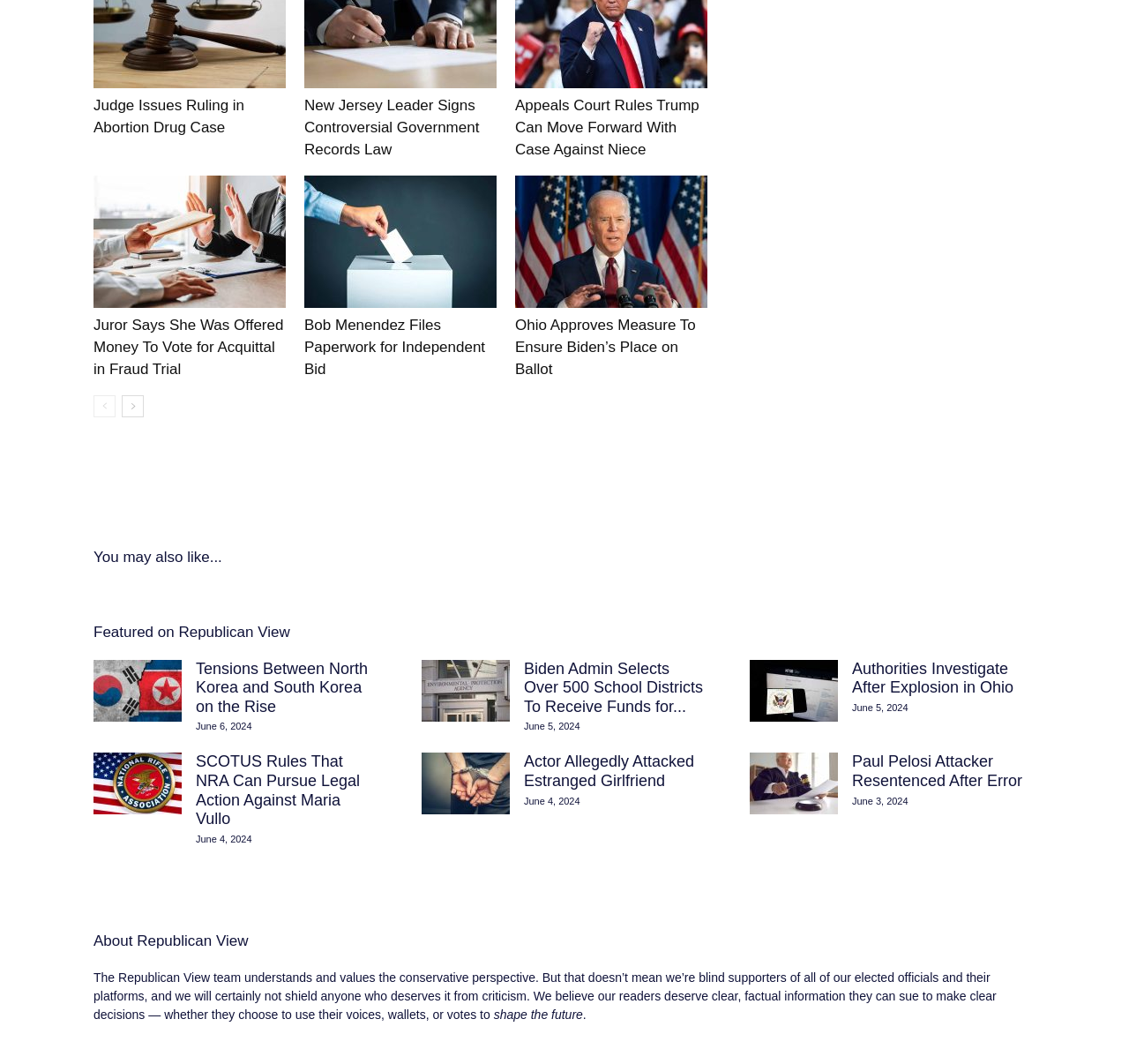What is the date of the most recent news article?
Answer with a single word or phrase by referring to the visual content.

June 6, 2024